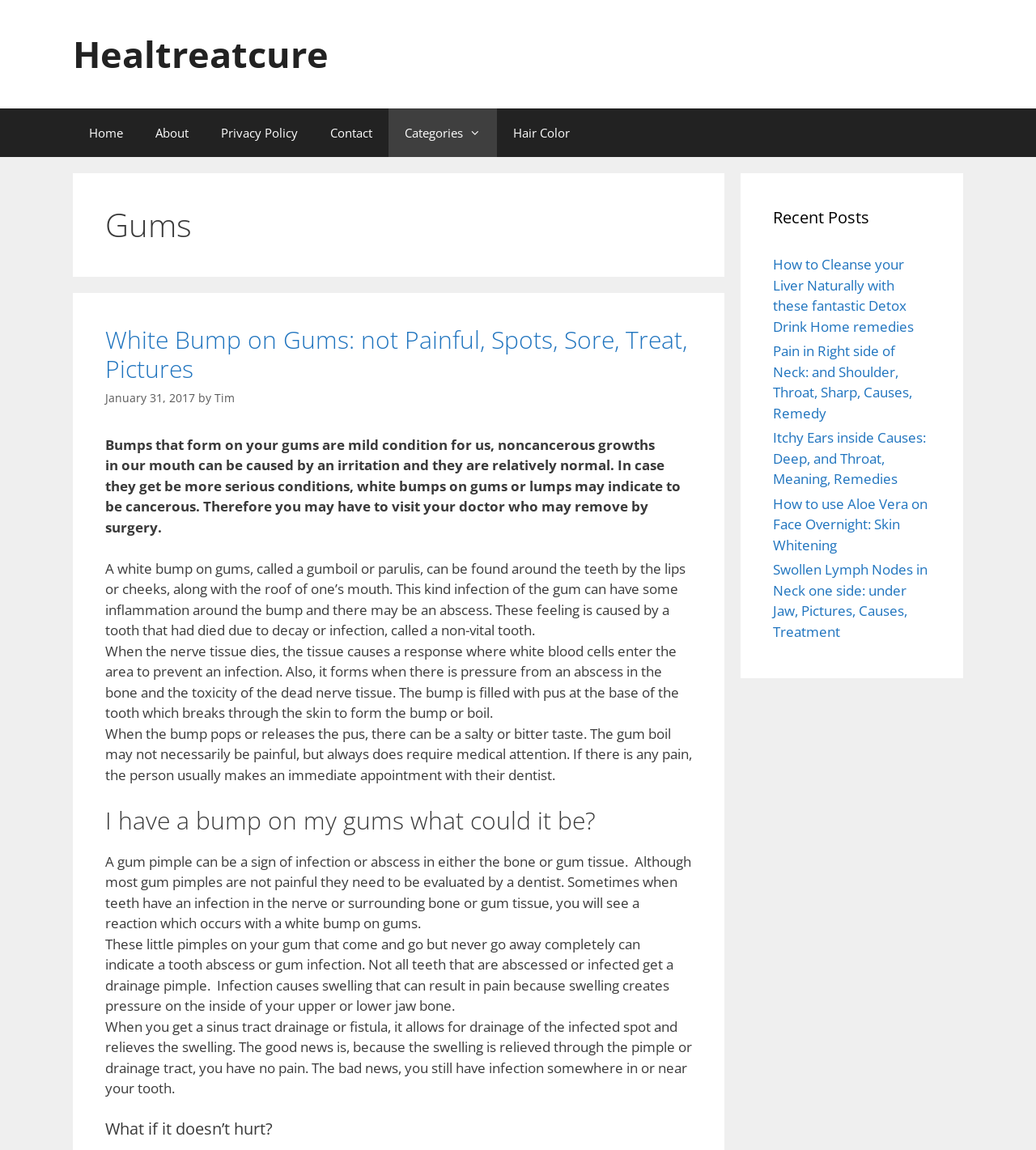What is the author of the article 'White Bump on Gums: not Painful, Spots, Sore, Treat, Pictures'?
With the help of the image, please provide a detailed response to the question.

The author of the article is mentioned in the text as 'Tim', which is a link element. This suggests that Tim is the author of the article.